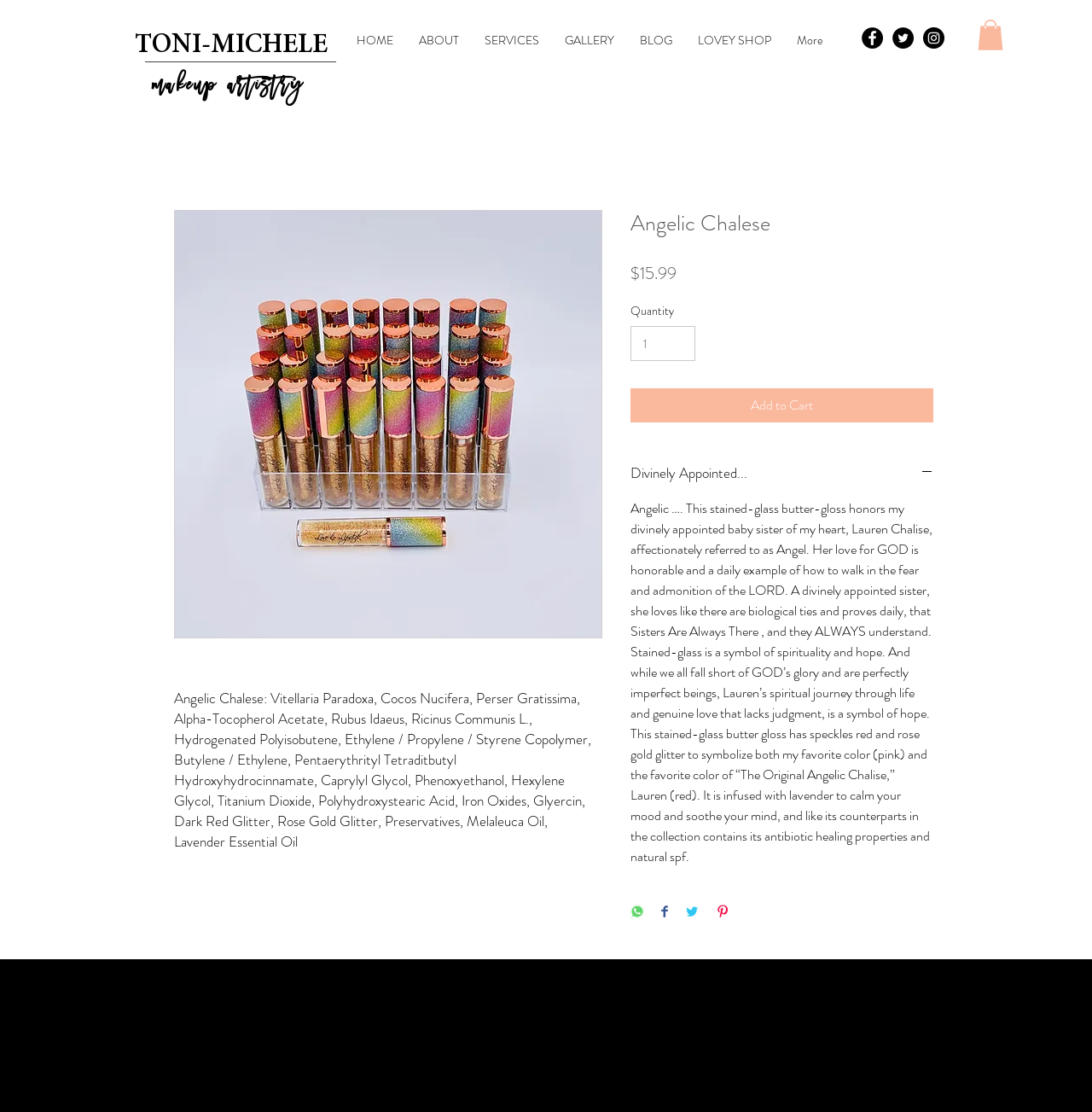Respond with a single word or short phrase to the following question: 
What is the purpose of the stained-glass butter gloss?

Symbol of spirituality and hope